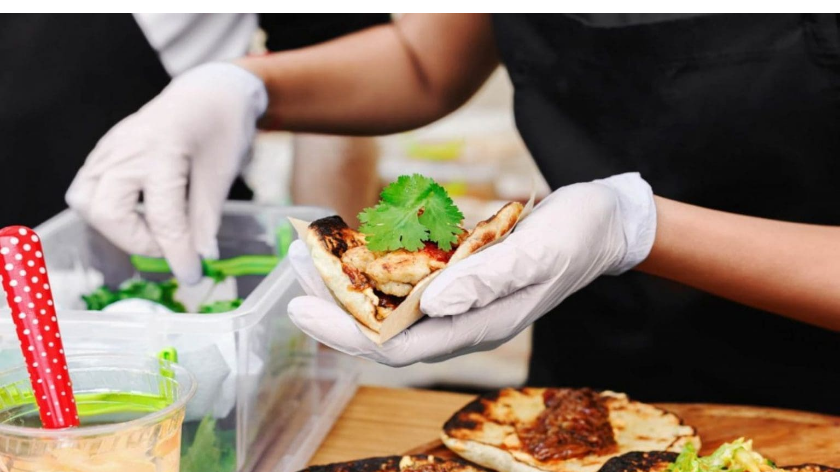Based on the image, please respond to the question with as much detail as possible:
What is the chef holding in their right hand?

The caption explicitly states that the chef is holding a flatbread stuffed with grilled chicken and garnished with cilantro in their right hand, which is a key component of the dish being prepared.